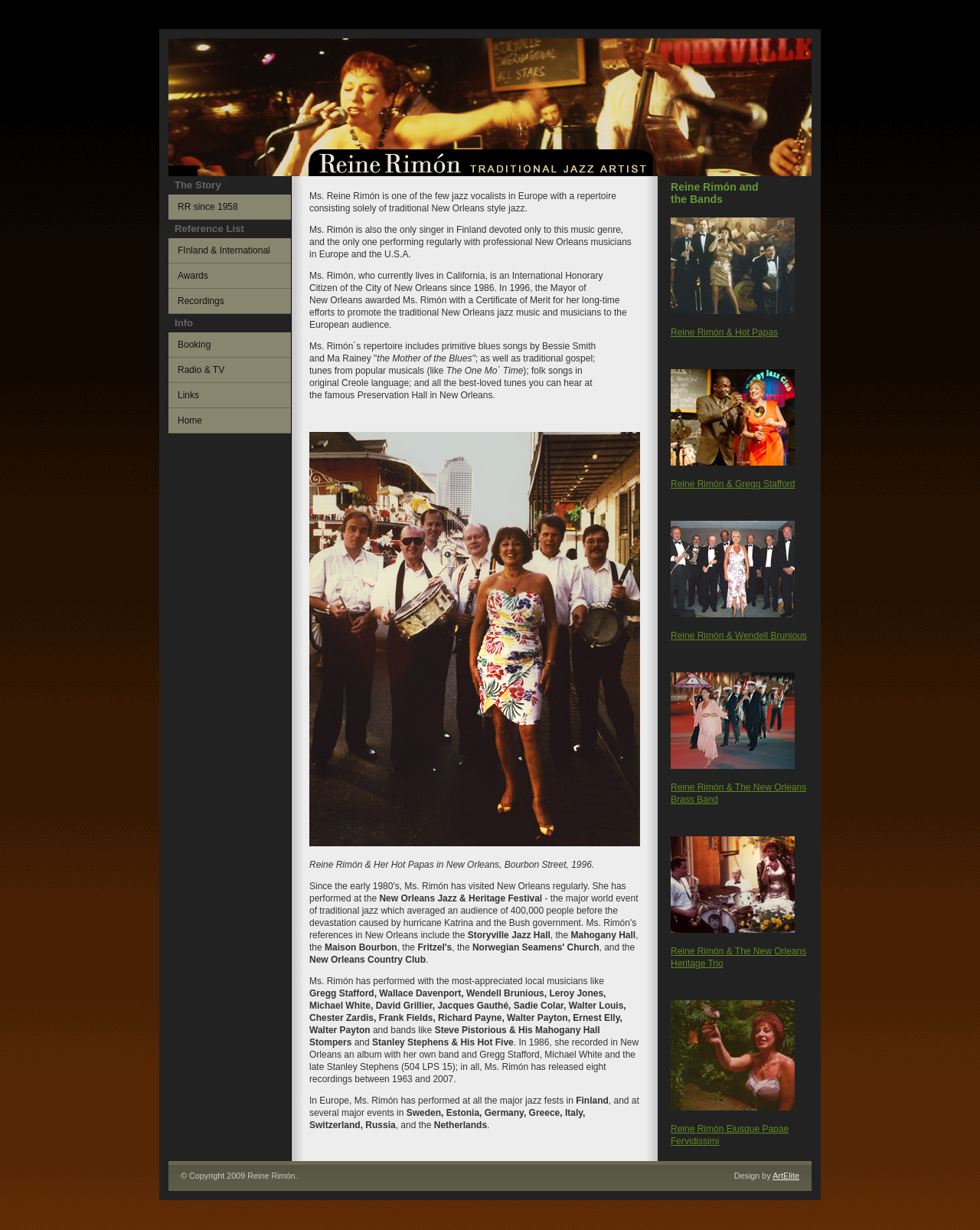Identify the bounding box coordinates of the clickable section necessary to follow the following instruction: "Click on Reine Rimón and the Bands". The coordinates should be presented as four float numbers from 0 to 1, i.e., [left, top, right, bottom].

[0.684, 0.147, 0.827, 0.177]